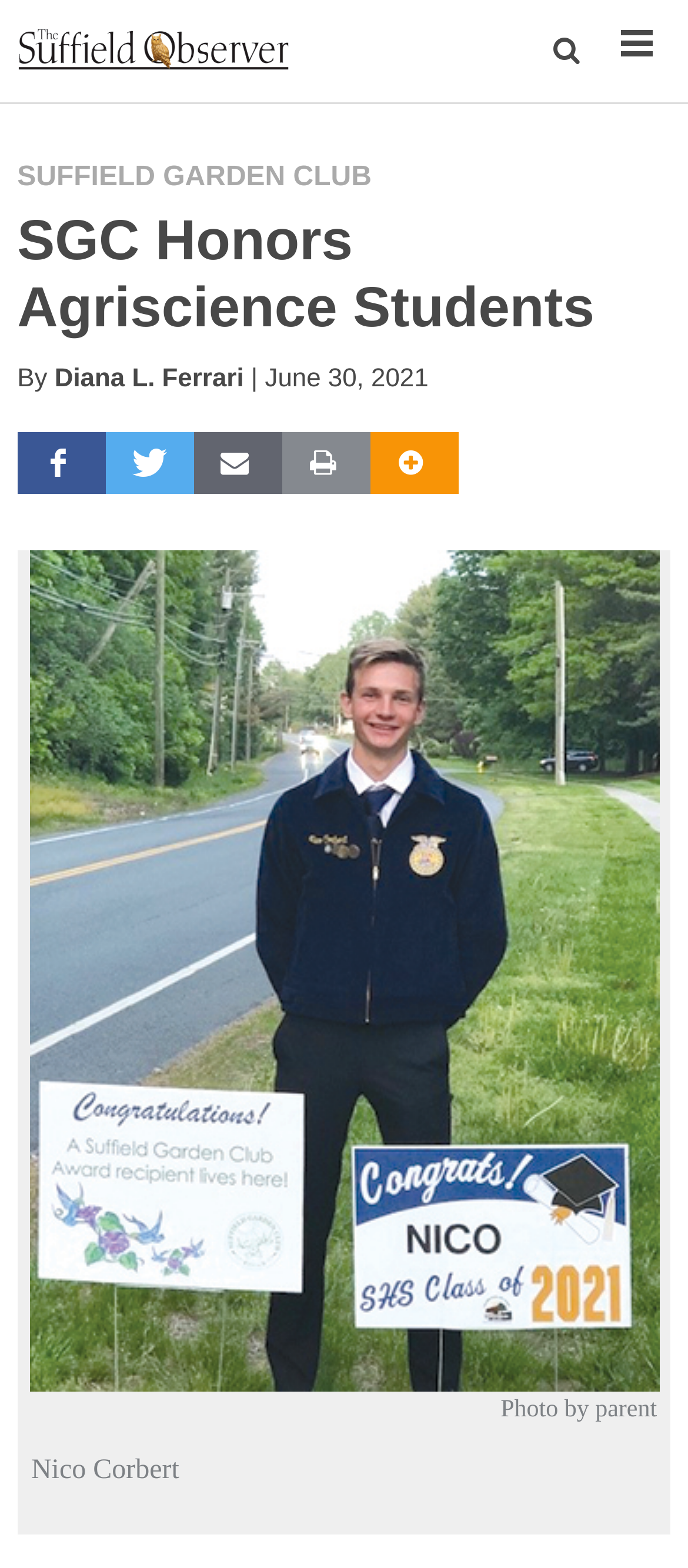Kindly provide the bounding box coordinates of the section you need to click on to fulfill the given instruction: "View the article by Diana L. Ferrari".

[0.079, 0.233, 0.354, 0.251]